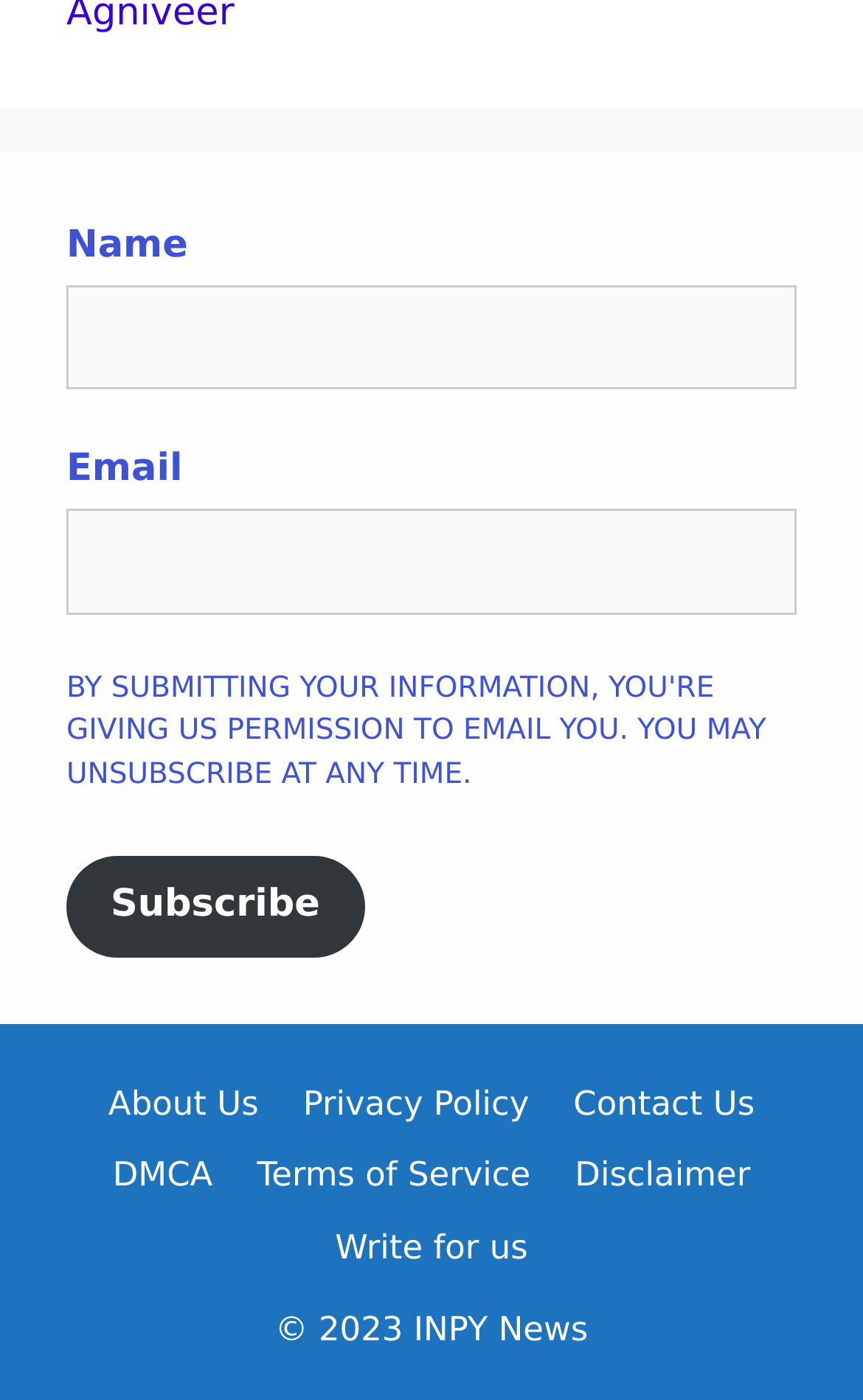What type of information is provided on this website?
Kindly answer the question with as much detail as you can.

The form's title 'CGPSC PEON Result 2022 psc.cg.gov.in check Chaprasi Merit List, Cut off' suggests that this website provides information related to the CGPSC PEON Result, including merit lists and cut-off scores.